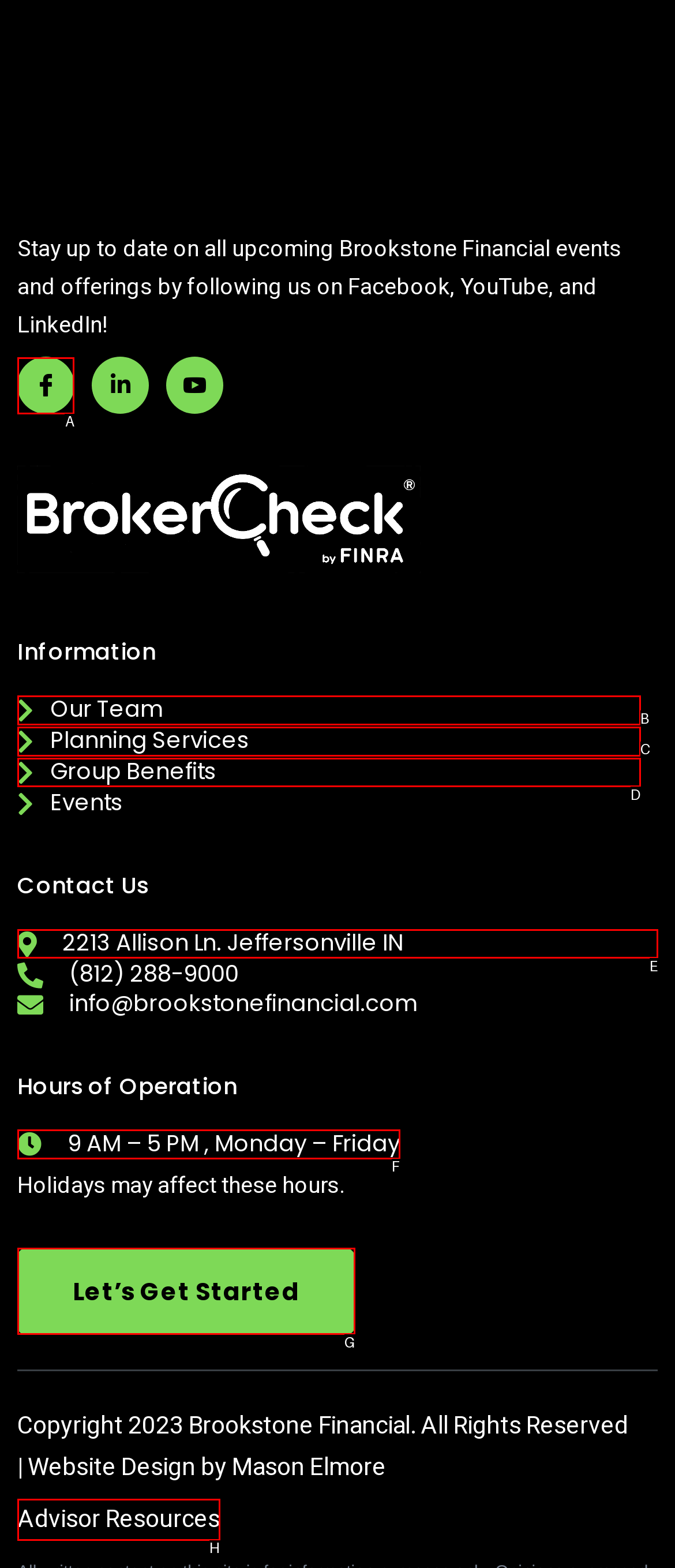Tell me which one HTML element I should click to complete the following task: Follow Brookstone Financial on Facebook Answer with the option's letter from the given choices directly.

A